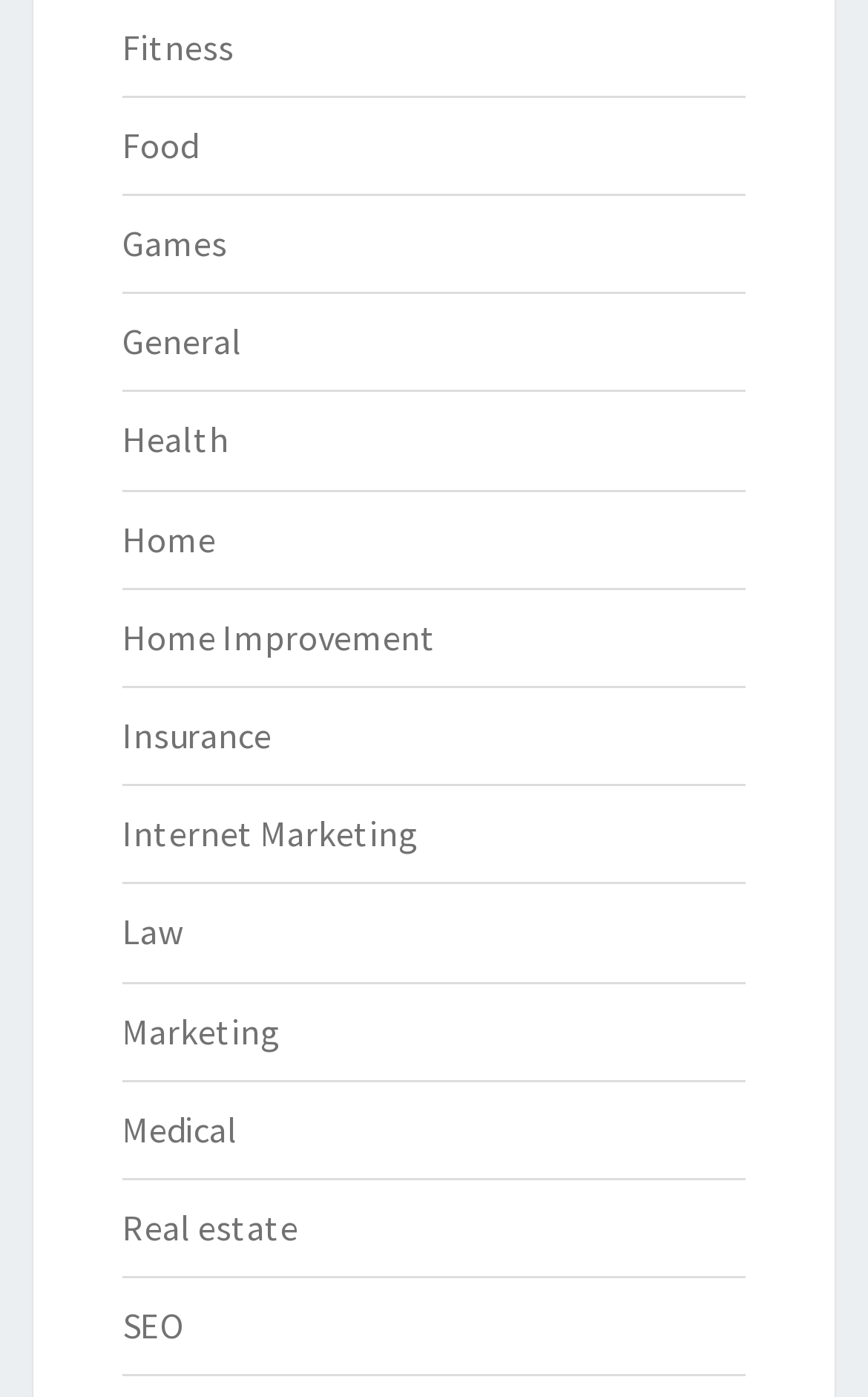Determine the bounding box coordinates for the HTML element mentioned in the following description: "Real estate". The coordinates should be a list of four floats ranging from 0 to 1, represented as [left, top, right, bottom].

[0.141, 0.862, 0.344, 0.894]